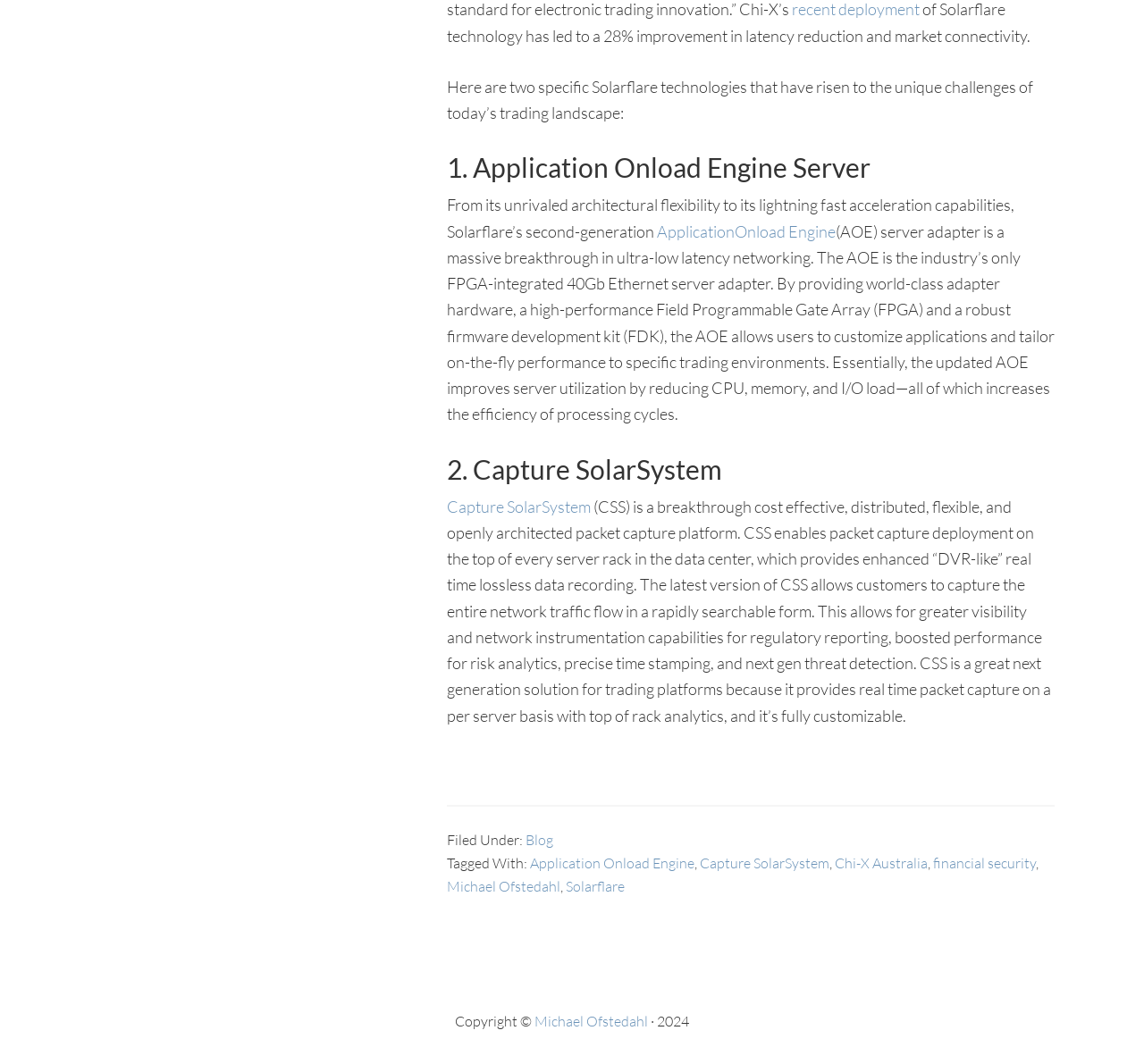Please specify the bounding box coordinates of the area that should be clicked to accomplish the following instruction: "Click on Michael Ofstedahl link". The coordinates should consist of four float numbers between 0 and 1, i.e., [left, top, right, bottom].

[0.467, 0.951, 0.566, 0.968]